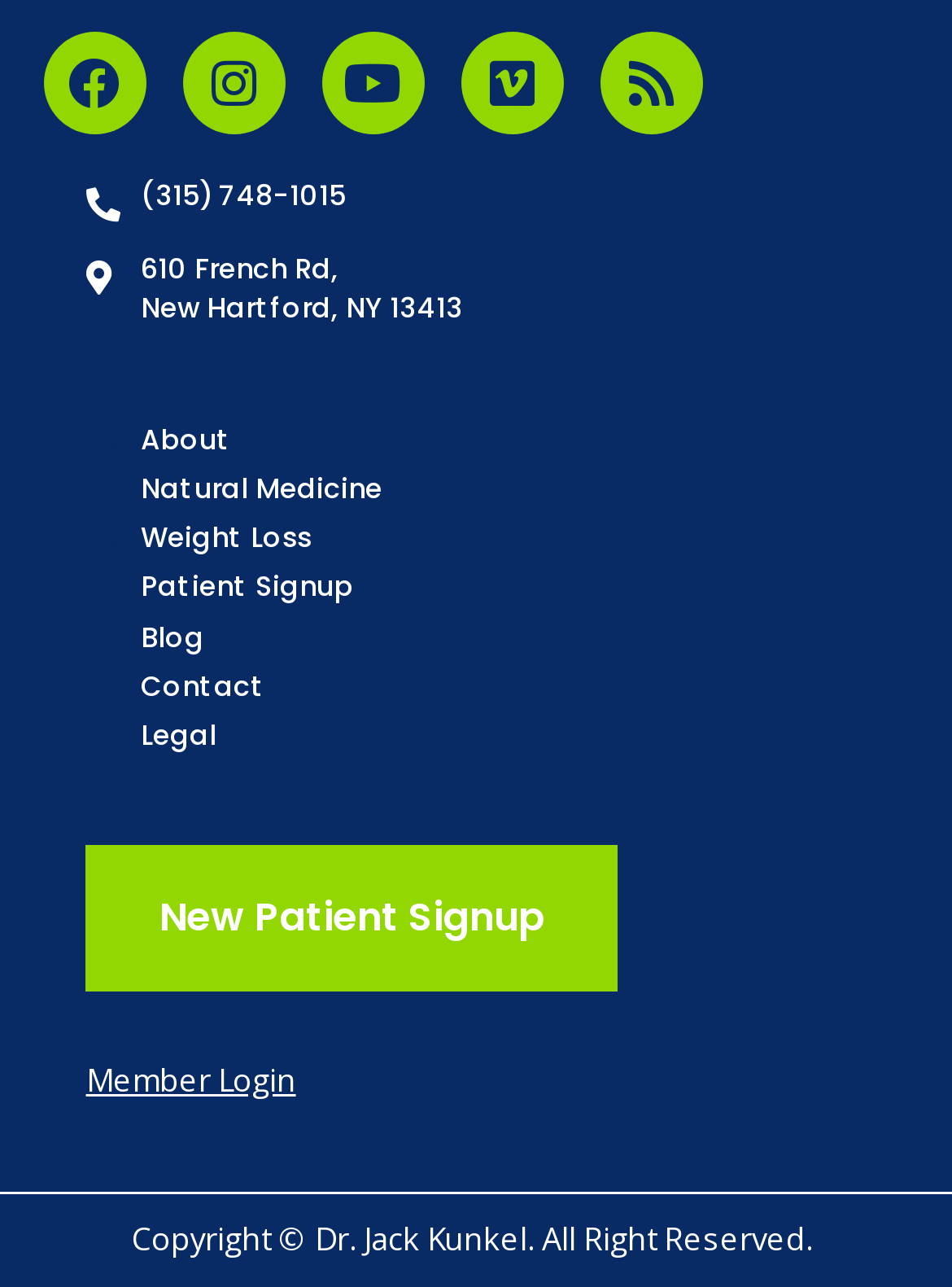Answer the question below in one word or phrase:
What is the purpose of the 'New Patient Signup' link?

To sign up as a new patient